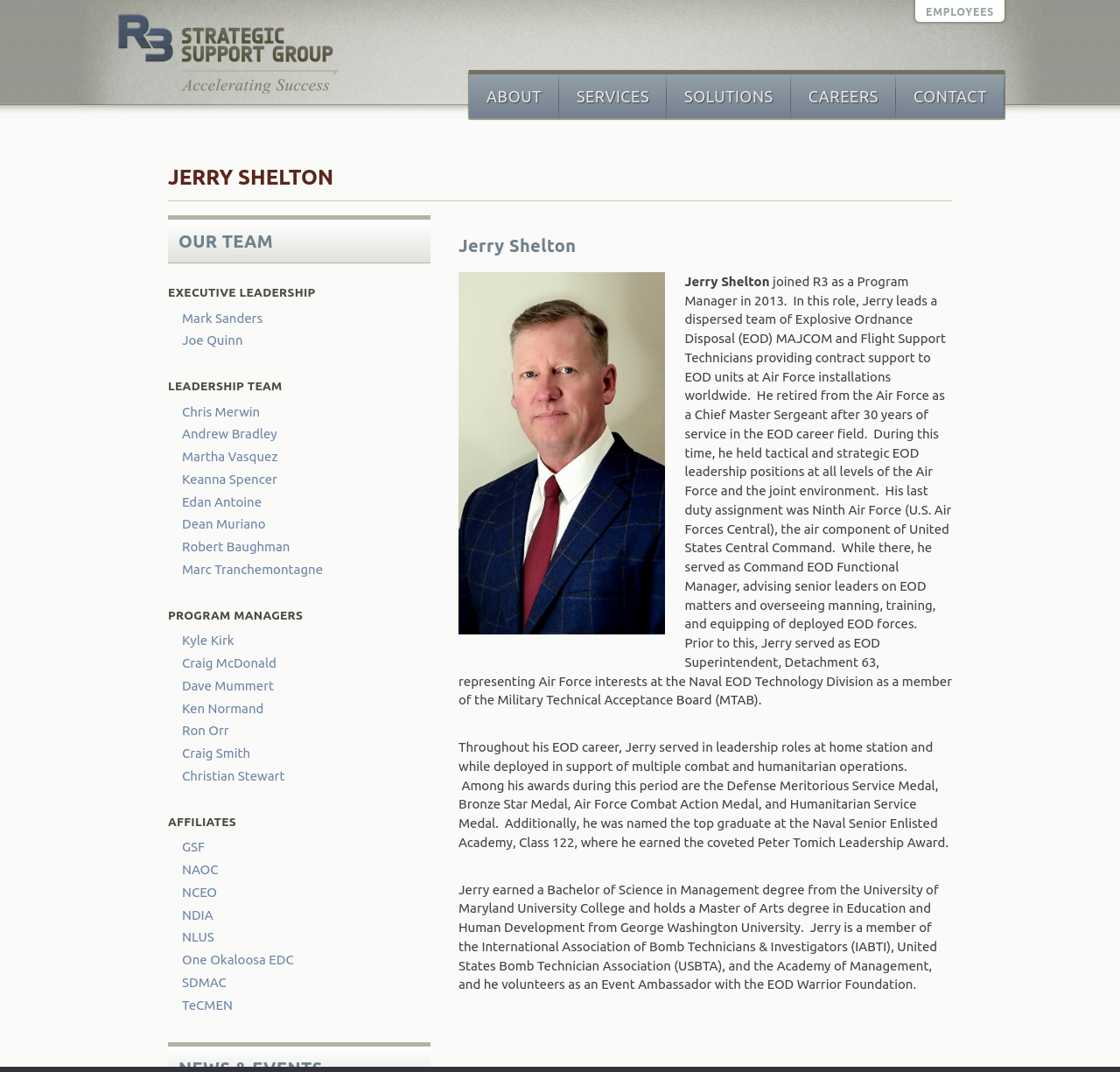Identify the bounding box coordinates of the region I need to click to complete this instruction: "View Jerry Shelton's profile".

[0.409, 0.217, 0.85, 0.241]